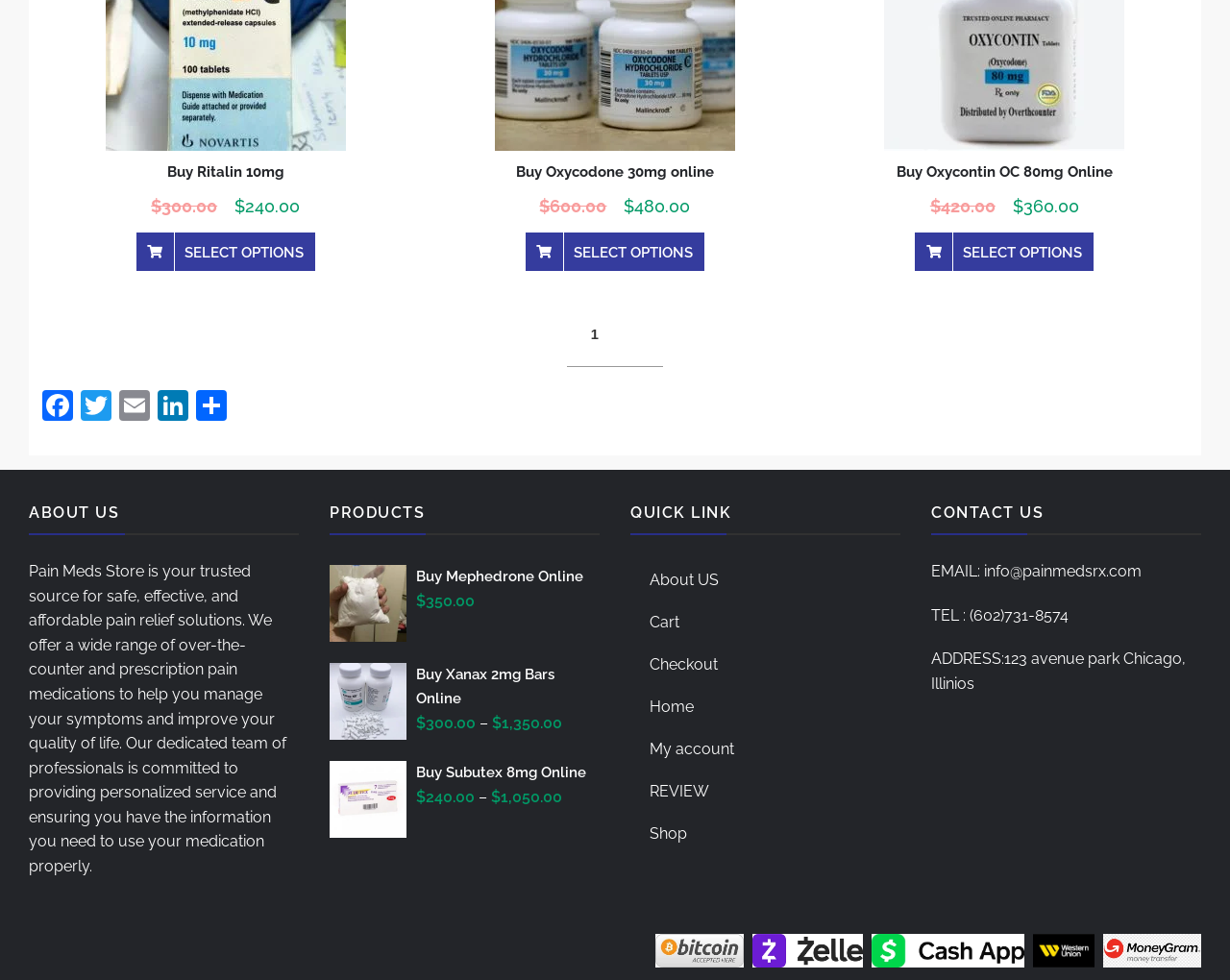Identify the bounding box for the given UI element using the description provided. Coordinates should be in the format (top-left x, top-left y, bottom-right x, bottom-right y) and must be between 0 and 1. Here is the description: Buy xanax 2mg bars online

[0.268, 0.676, 0.488, 0.725]